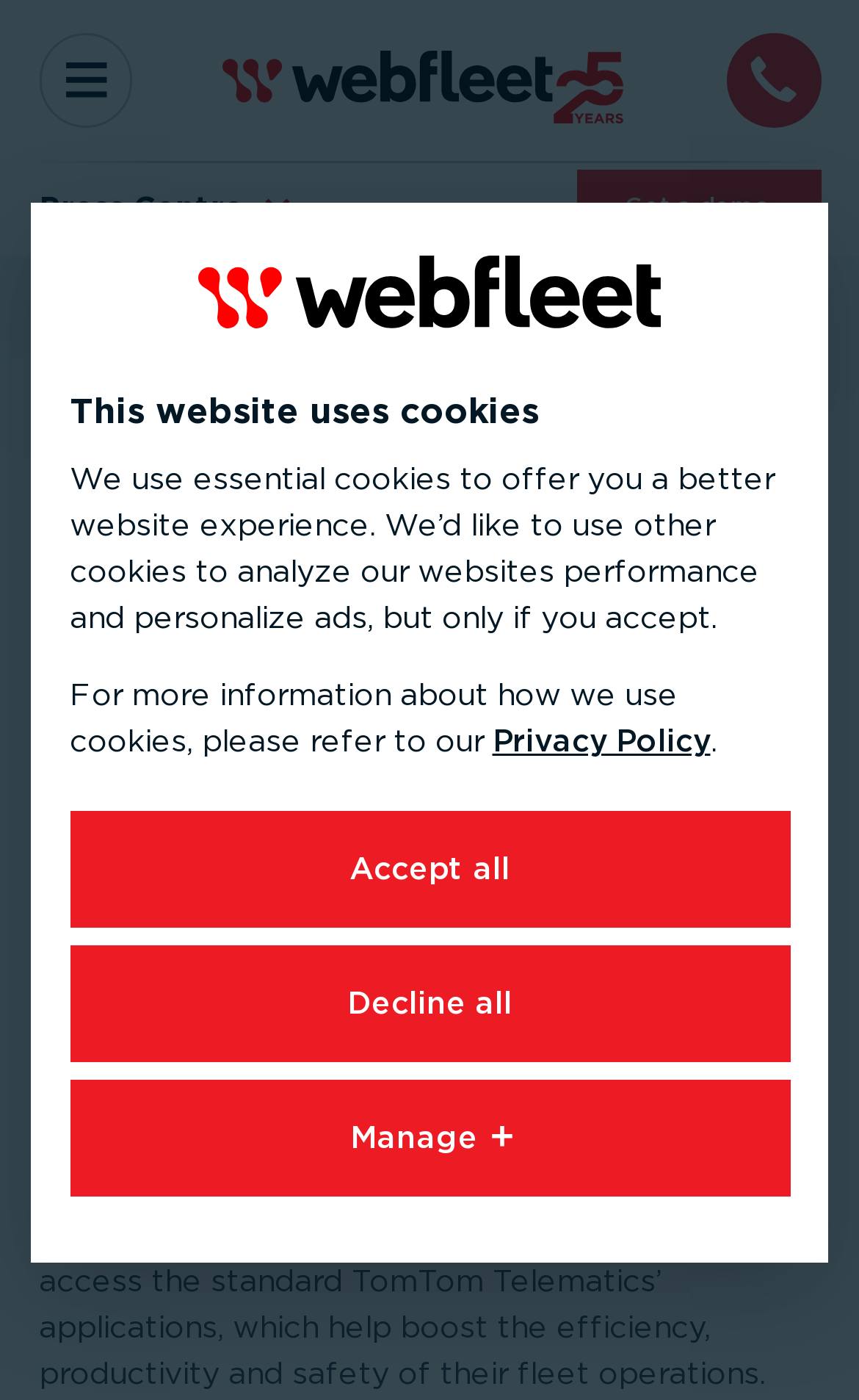Explain the webpage in detail, including its primary components.

The webpage appears to be a press release from Webfleet, a company that provides connected car services. At the top left of the page, there is a link and an image, likely a logo. On the top right, there are two more links and images, possibly navigation or social media links.

Below the top section, there is a main heading that reads "TomTom Telematics enables vehicle manufacturers to give high quality connected car services to customers." This is followed by a subheading with the date and location of the press release.

The main content of the page is a press release article, which describes the launch of the OEM.connect programme by TomTom Telematics. The article is divided into three paragraphs, which explain the programme's multi-stage approach, its benefits for vehicle manufacturers, and how it can help improve fleet operations.

On the right side of the page, there is a call-to-action (CTA) button group with three buttons: "Accept all", "Decline all", and "Manage". These buttons are likely related to the website's cookie policy, which is mentioned in a section below the CTA buttons. This section explains how the website uses cookies and provides a link to the Privacy Policy.

At the very bottom of the page, there is a link to "Jump to content" and a document section that contains the main content of the page. There is also an image with the text "wf" and a header section with an image and some text.